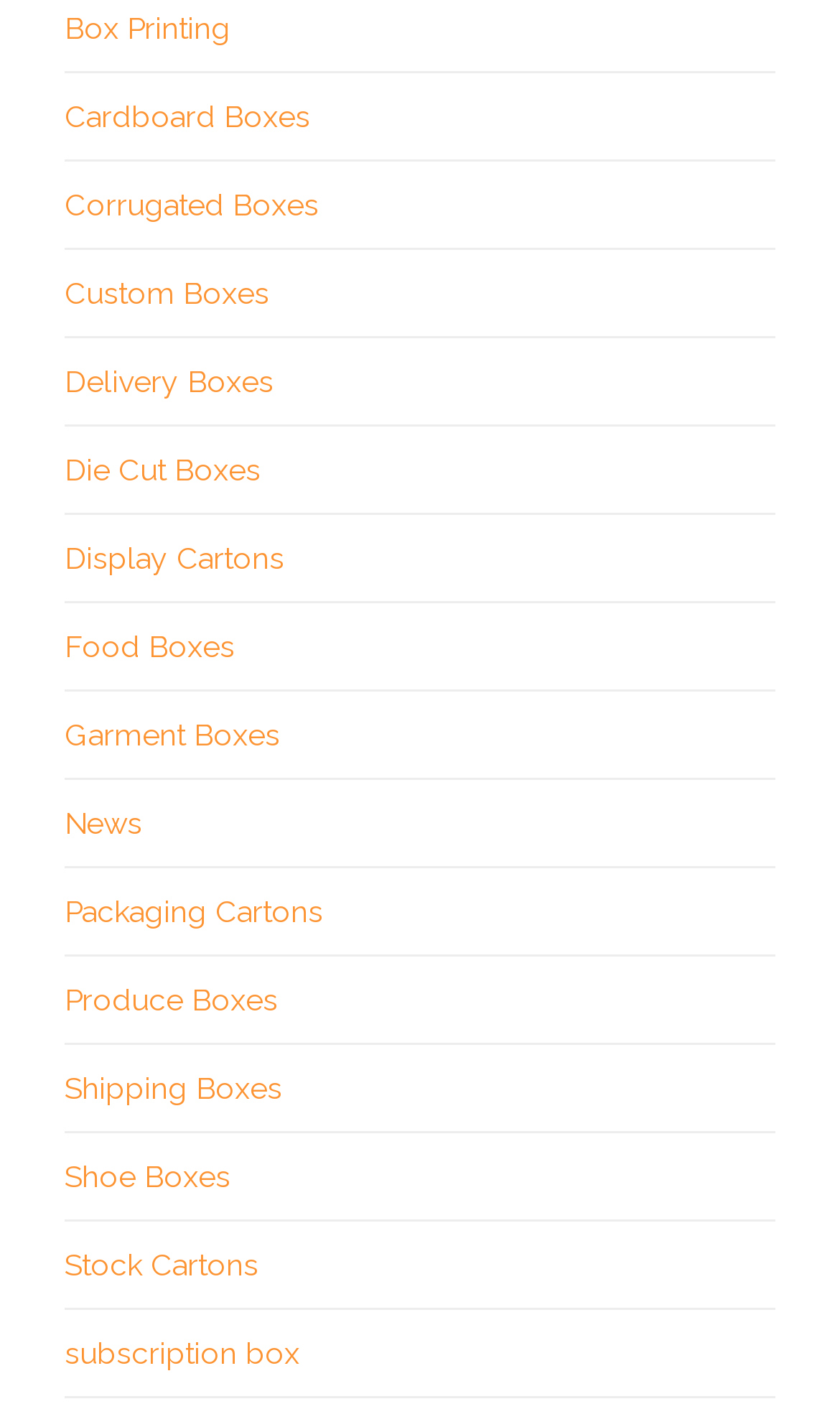Determine the bounding box coordinates of the UI element that matches the following description: "Die Cut Boxes". The coordinates should be four float numbers between 0 and 1 in the format [left, top, right, bottom].

[0.077, 0.322, 0.31, 0.346]